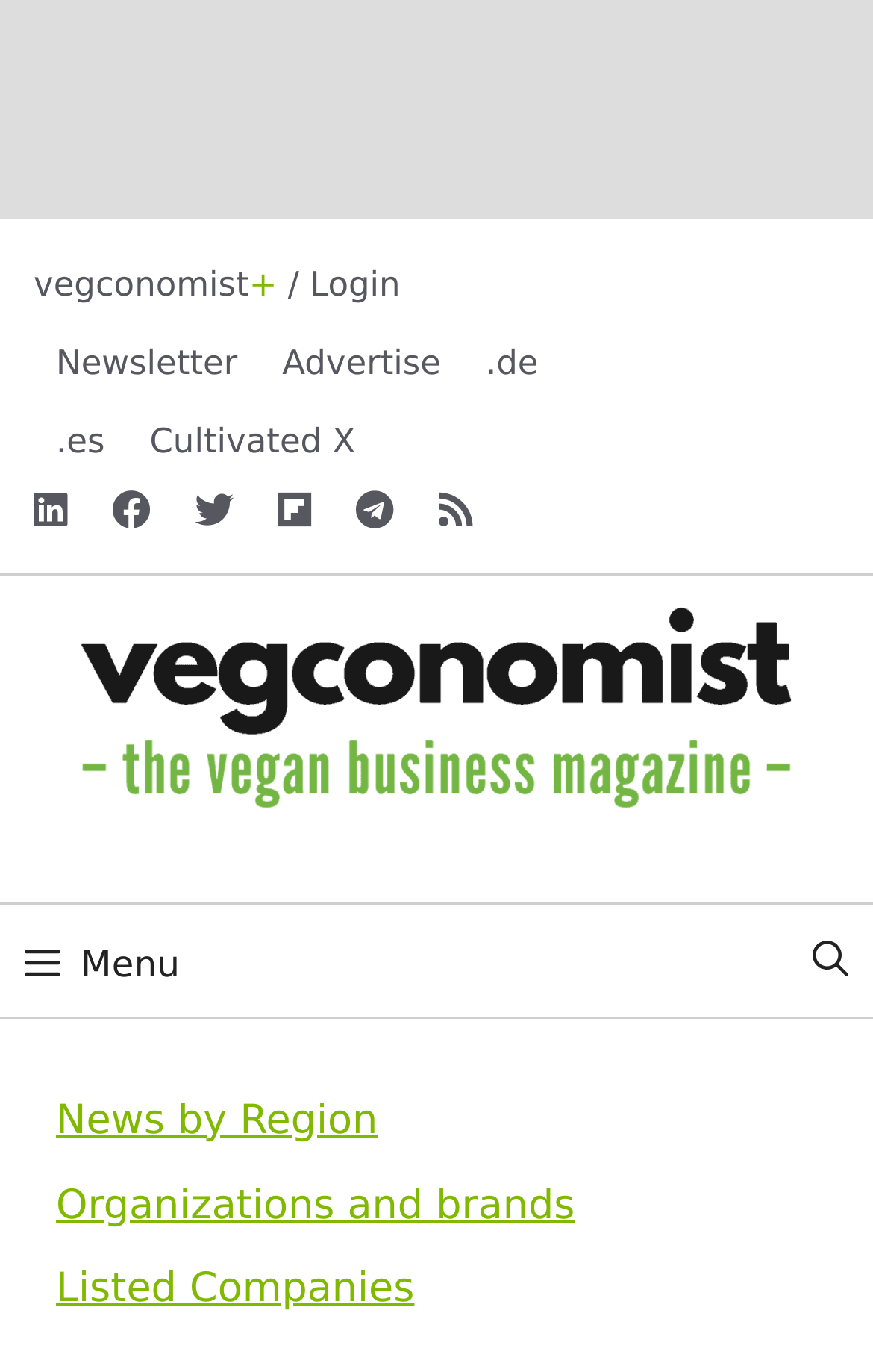Provide an in-depth description of the elements and layout of the webpage.

The webpage is about One Planet Pizza launching a new plant-based product range in celebration of Veganuary 2022. At the top, there is a navigation bar with several links, including "vegconomist+ / Login", "Newsletter", "Advertise", and language options ".de" and ".es". Below this, there is a banner with a link to the site "vegconomist – the vegan business magazine", accompanied by an image.

On the top-right corner, there are several social media links, represented by icons. Below the banner, there is a primary navigation menu with a "Menu" button that can be expanded. The menu includes links to "Open Search Bar", "News by Region", "Organizations and brands", and "Listed Companies".

The main content of the webpage is not explicitly described in the accessibility tree, but based on the meta description, it is likely to be an article about One Planet Pizza's new product range.